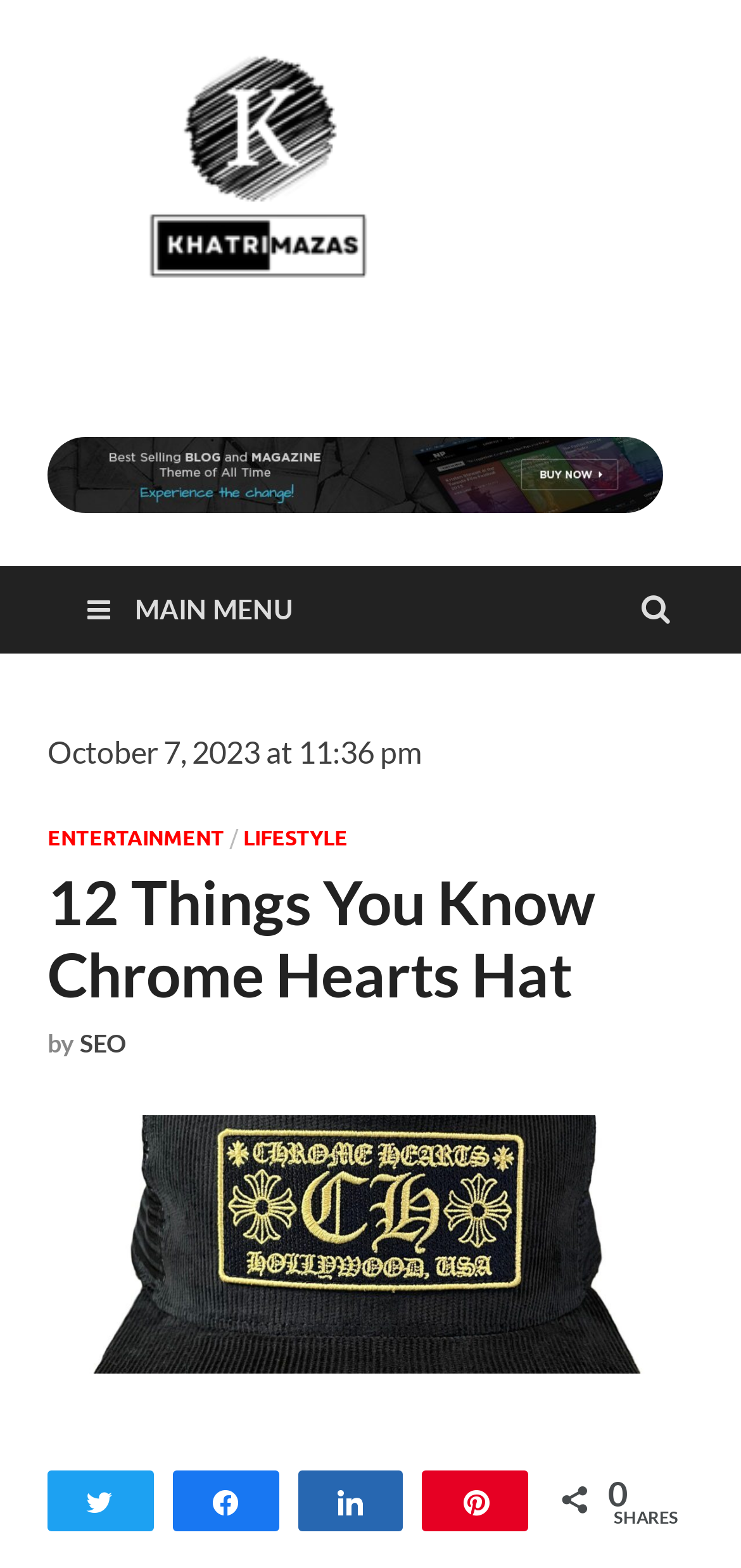Offer a comprehensive description of the webpage’s content and structure.

This webpage is about Chrome Hearts hats, with a focus on the brand's history, craftsmanship, and diverse styles. At the top left corner, there is a logo of Khatrimazas, accompanied by a link to the logo. Next to the logo, there is a static text "Dive into our Blogosphere!".

Below the logo, there is a section with a figure containing an image labeled as "Advertising". On the right side of this section, there is a link to the main menu, represented by an icon "\uf0c9 MAIN MENU".

Further down, there is a section with a timestamp "October 7, 2023 at 11:36 pm". Below this timestamp, there is a header section with links to different categories, including "ENTERTAINMENT", "LIFESTYLE", and a heading "12 Things You Know Chrome Hearts Hat". The heading is followed by a static text "by" and a link to the author "SEO".

The main content of the webpage is an article about Chrome Hearts hats, with an image of the hat at the top. The article is divided into sections, with headings and paragraphs of text. At the bottom of the article, there are social media links to share the content, including Twitter, Facebook, and Pinterest. There is also a count of shares, displayed as "0" and labeled as "SHARES".